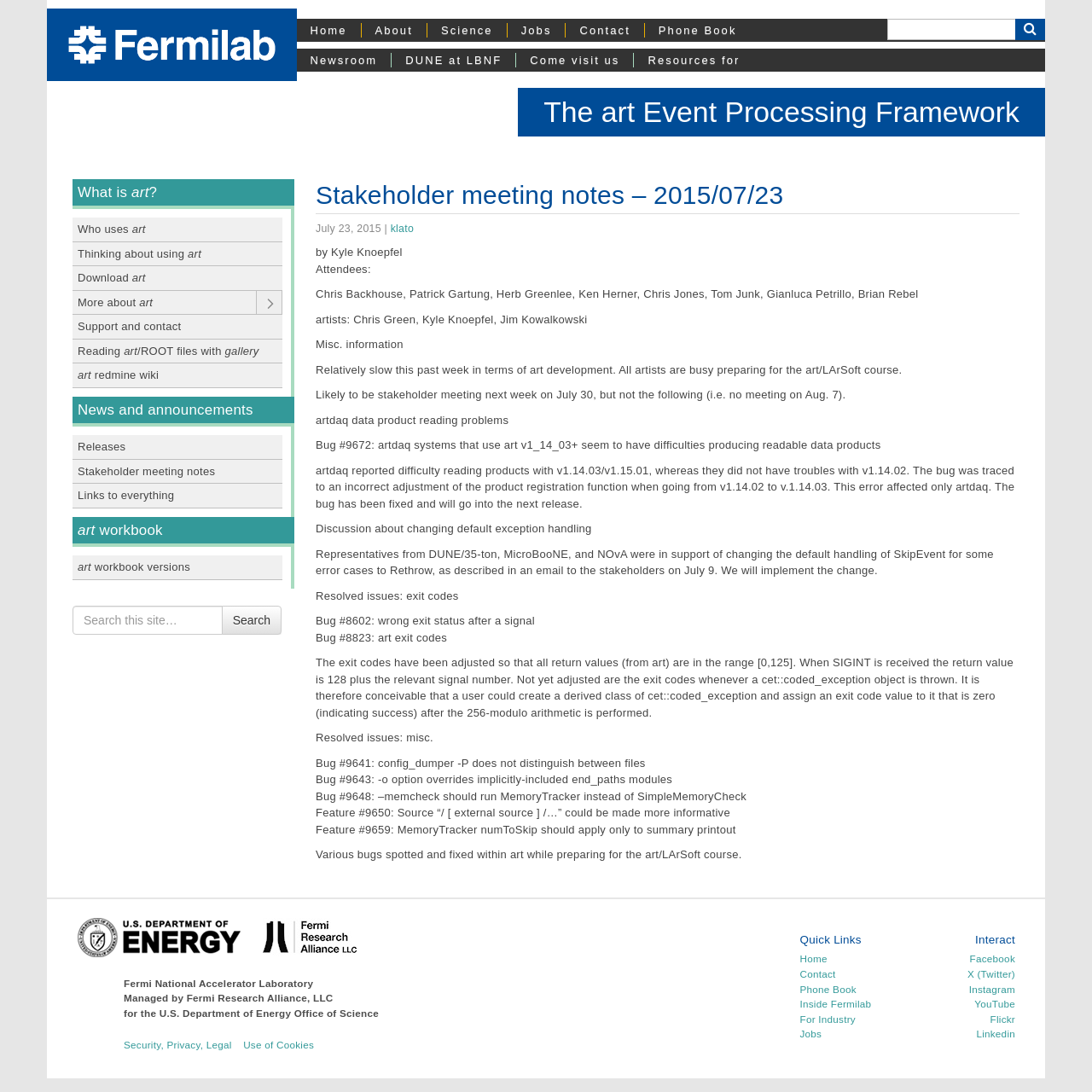Please specify the bounding box coordinates for the clickable region that will help you carry out the instruction: "Learn more about art".

[0.066, 0.266, 0.259, 0.289]